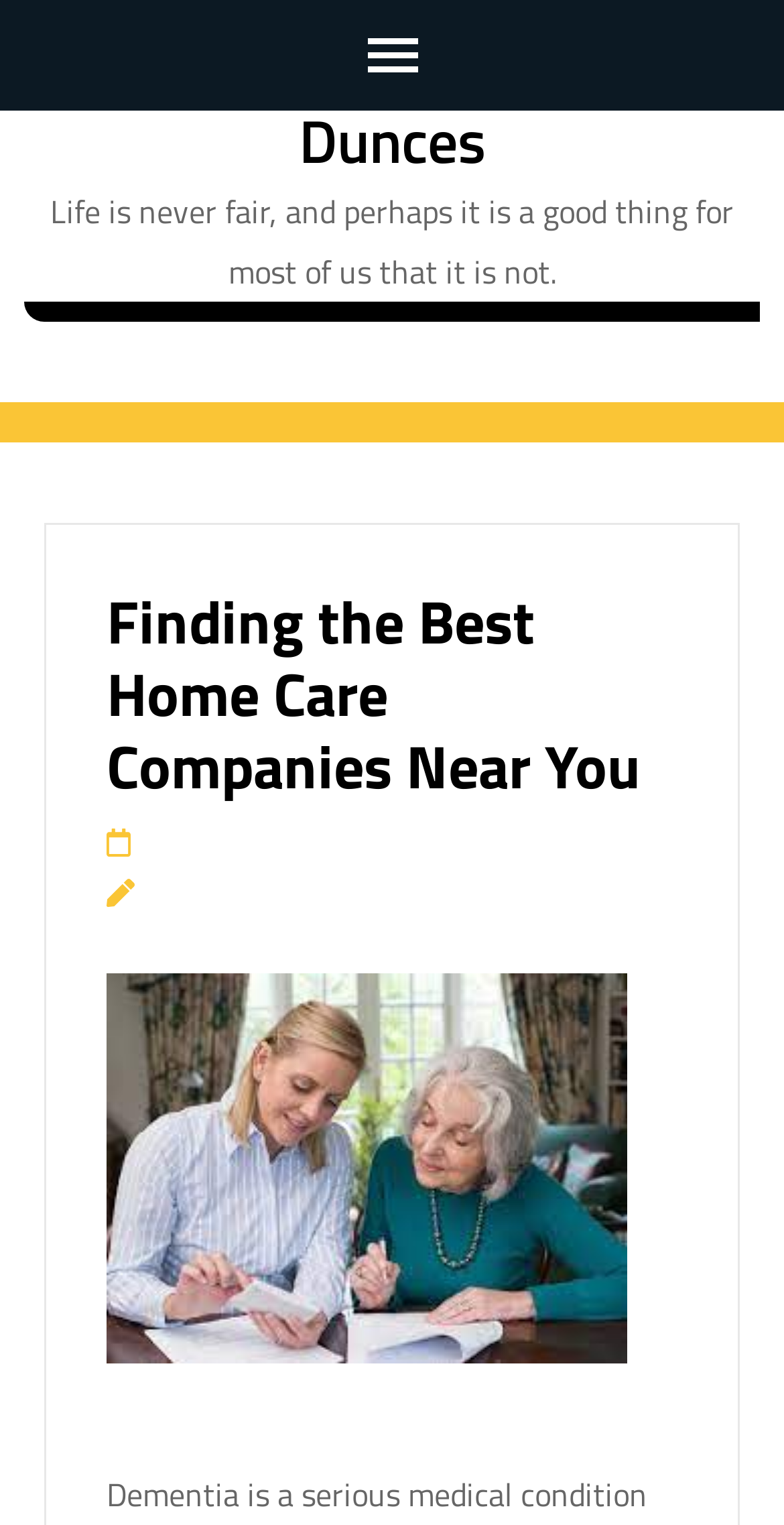Provide the bounding box coordinates of the HTML element described as: "Dunces". The bounding box coordinates should be four float numbers between 0 and 1, i.e., [left, top, right, bottom].

[0.381, 0.062, 0.619, 0.123]